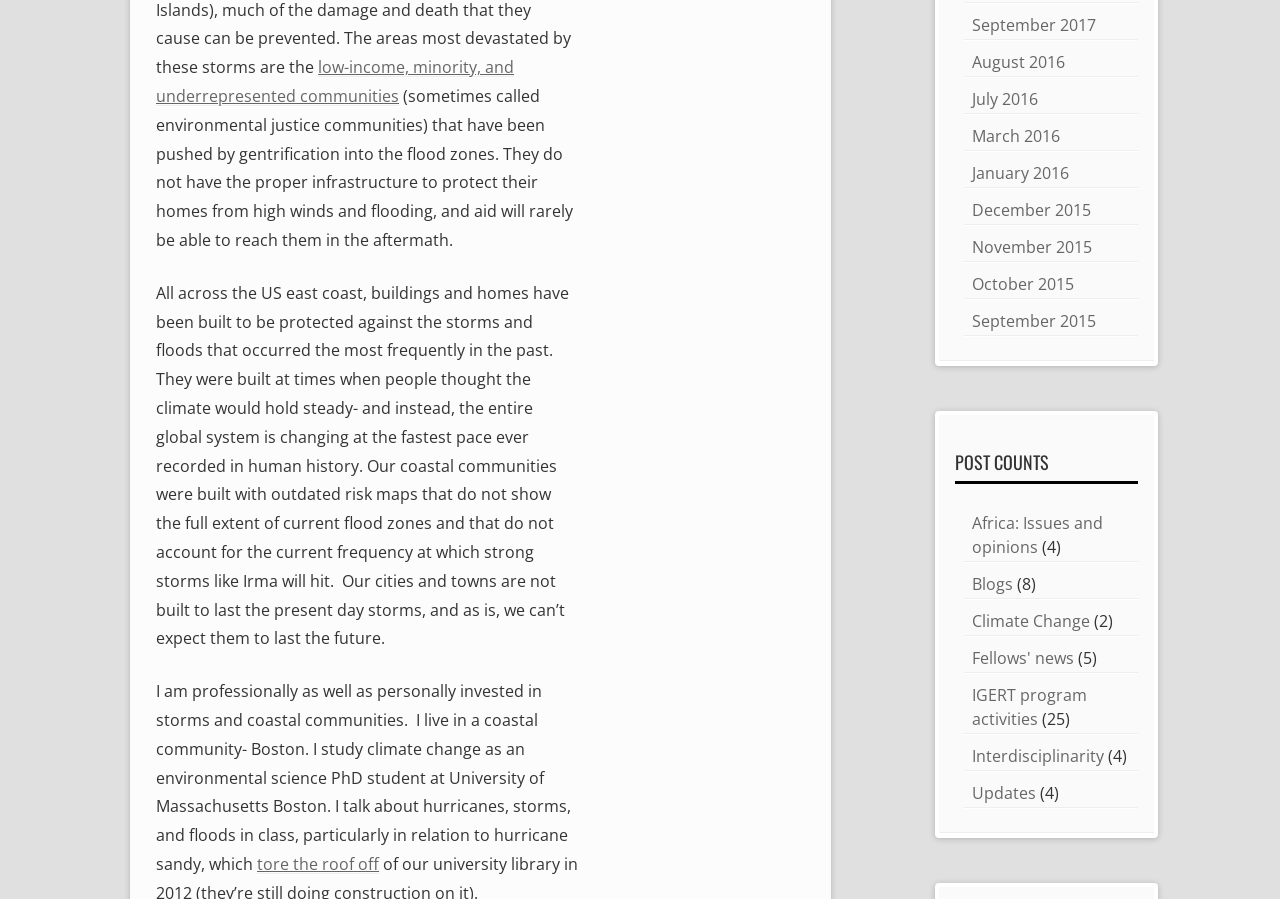Please determine the bounding box coordinates, formatted as (top-left x, top-left y, bottom-right x, bottom-right y), with all values as floating point numbers between 0 and 1. Identify the bounding box of the region described as: Africa: Issues and opinions

[0.759, 0.57, 0.862, 0.621]